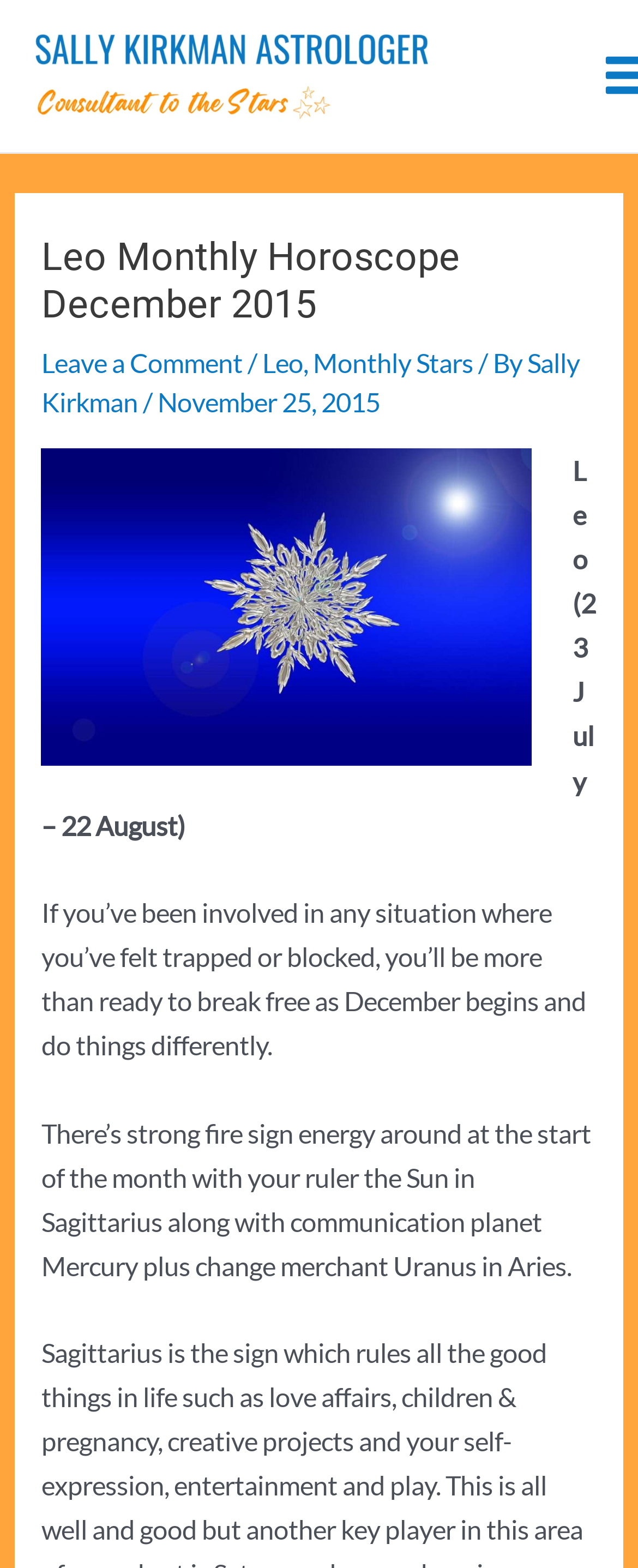Can you find the bounding box coordinates for the UI element given this description: "Leo"? Provide the coordinates as four float numbers between 0 and 1: [left, top, right, bottom].

[0.411, 0.221, 0.475, 0.241]